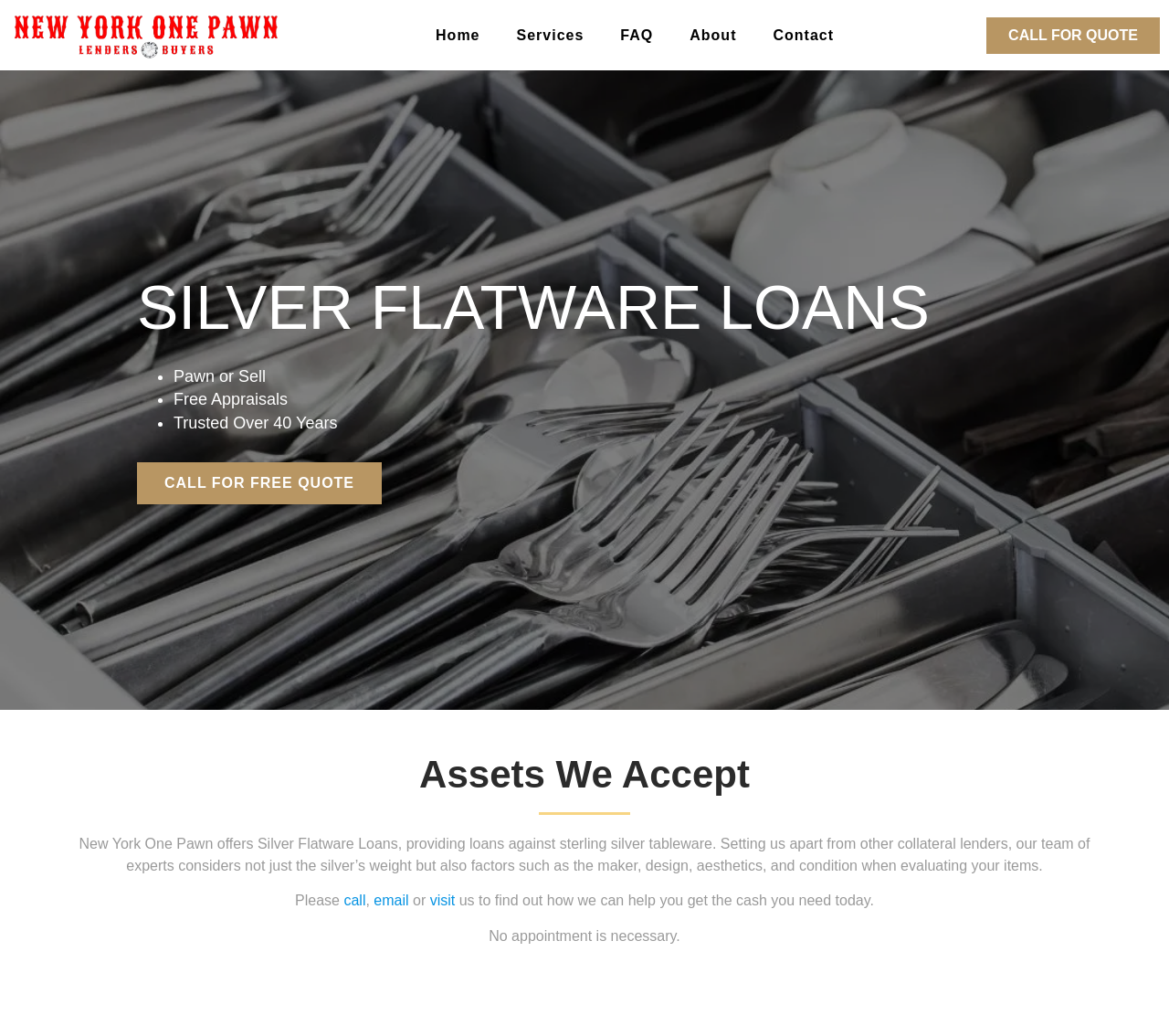Answer the following in one word or a short phrase: 
What type of loans does New York One Pawn offer?

Silver Flatware Loans